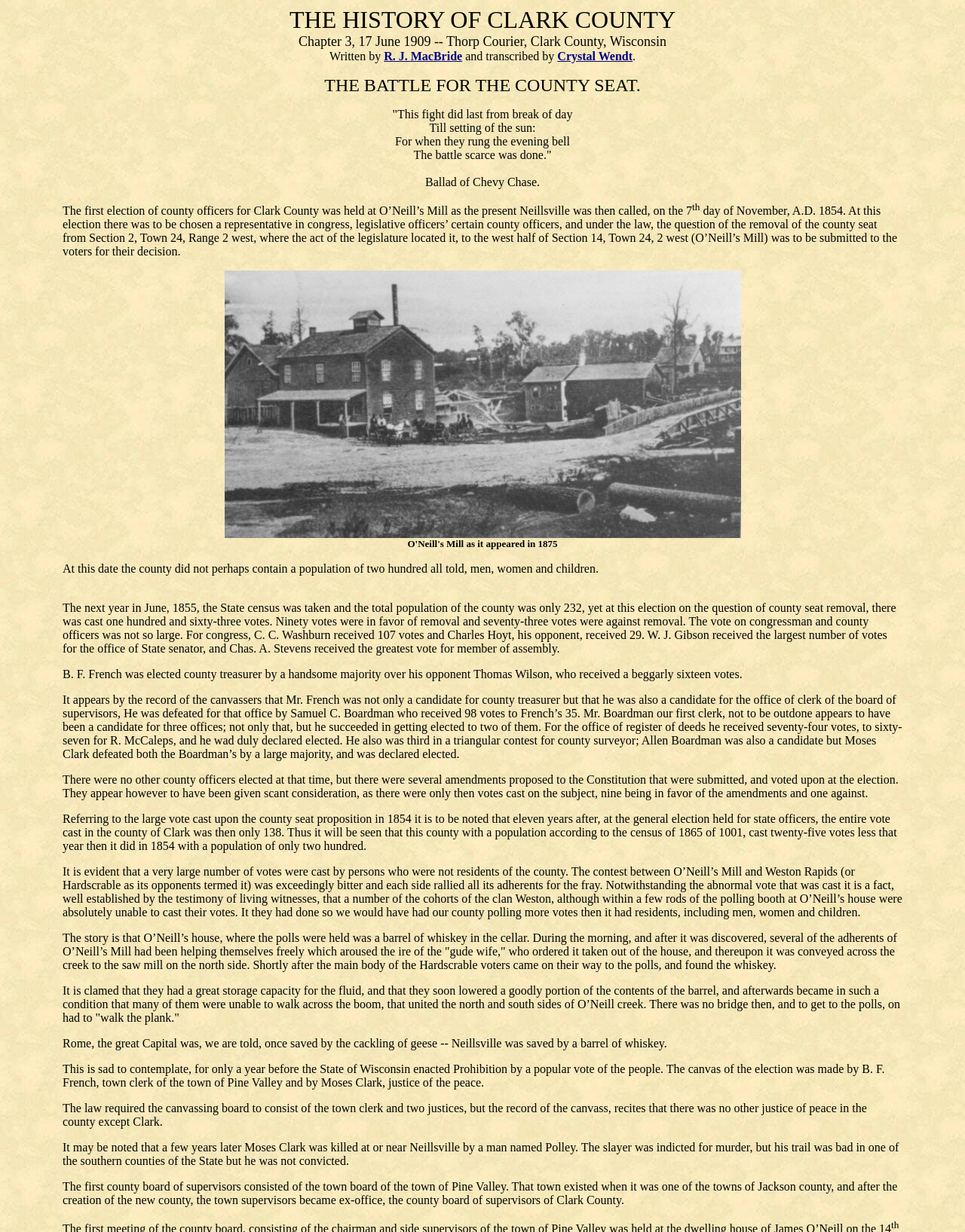Identify the bounding box for the given UI element using the description provided. Coordinates should be in the format (top-left x, top-left y, bottom-right x, bottom-right y) and must be between 0 and 1. Here is the description: Crystal Wendt

[0.578, 0.04, 0.656, 0.051]